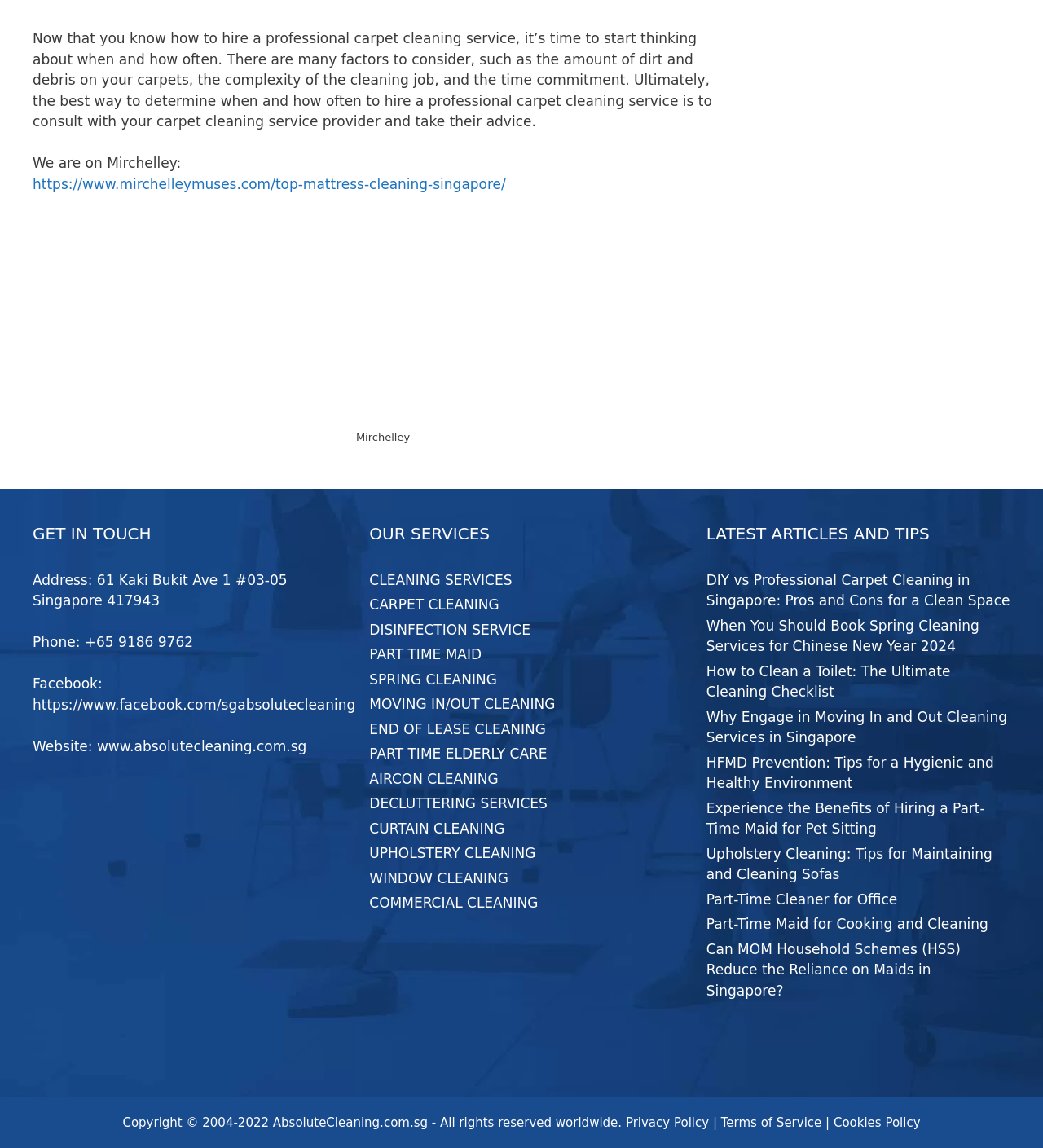Given the element description: "WINDOW CLEANING", predict the bounding box coordinates of this UI element. The coordinates must be four float numbers between 0 and 1, given as [left, top, right, bottom].

[0.354, 0.758, 0.487, 0.772]